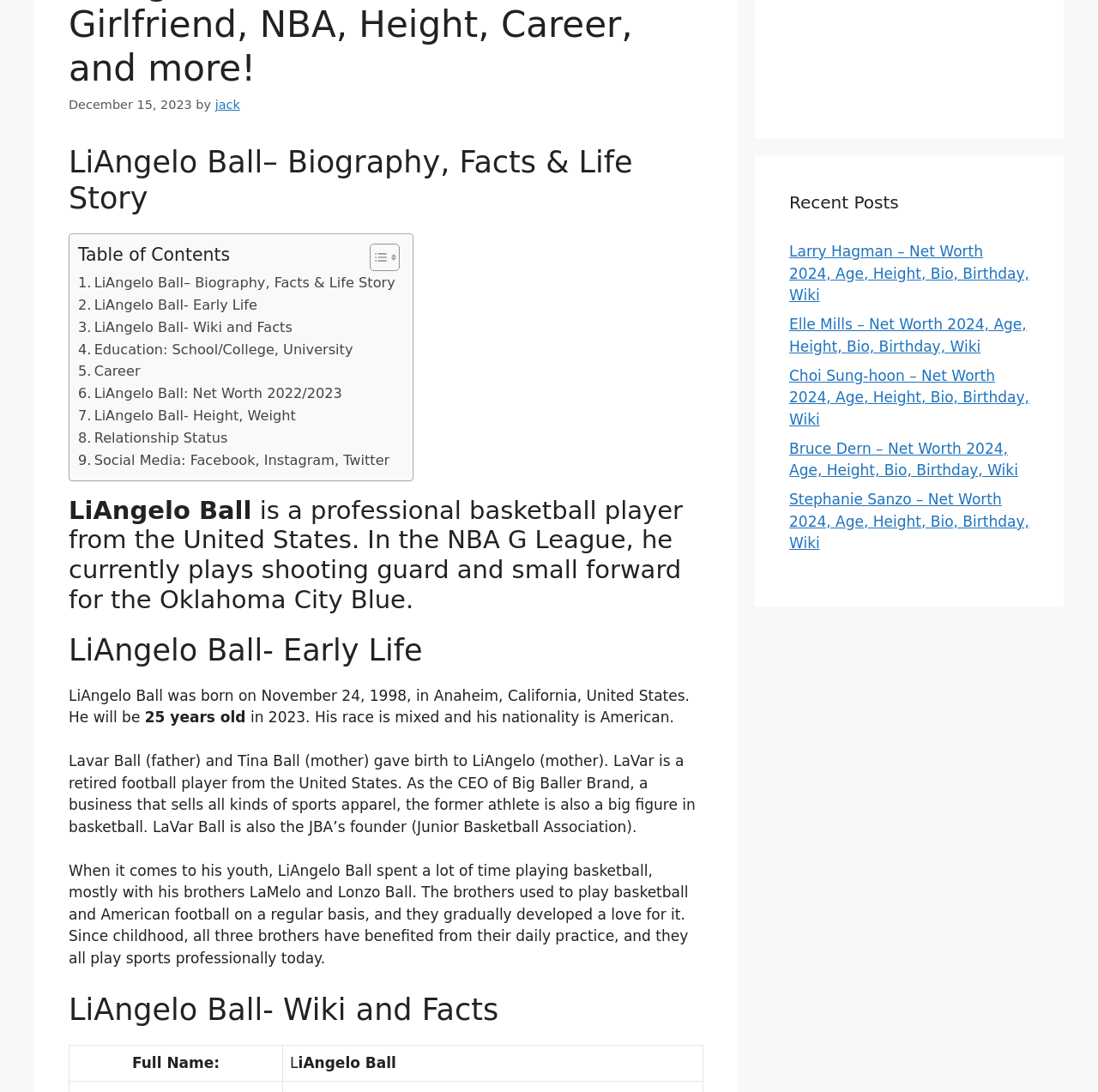Identify the bounding box of the UI element that matches this description: "Relationship Status".

[0.071, 0.391, 0.207, 0.411]